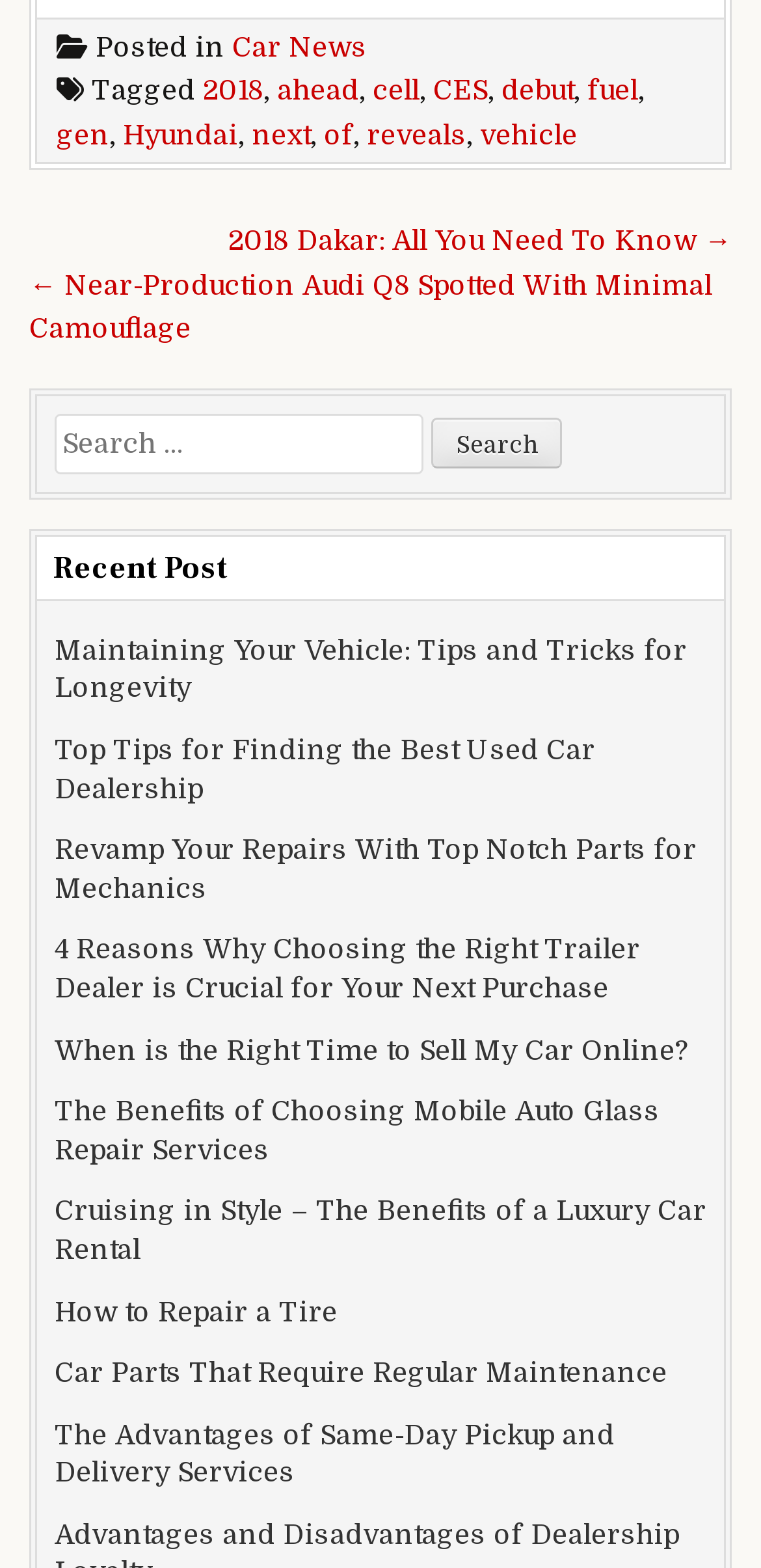Find the bounding box coordinates of the element to click in order to complete this instruction: "Search for something". The bounding box coordinates must be four float numbers between 0 and 1, denoted as [left, top, right, bottom].

[0.072, 0.264, 0.556, 0.302]